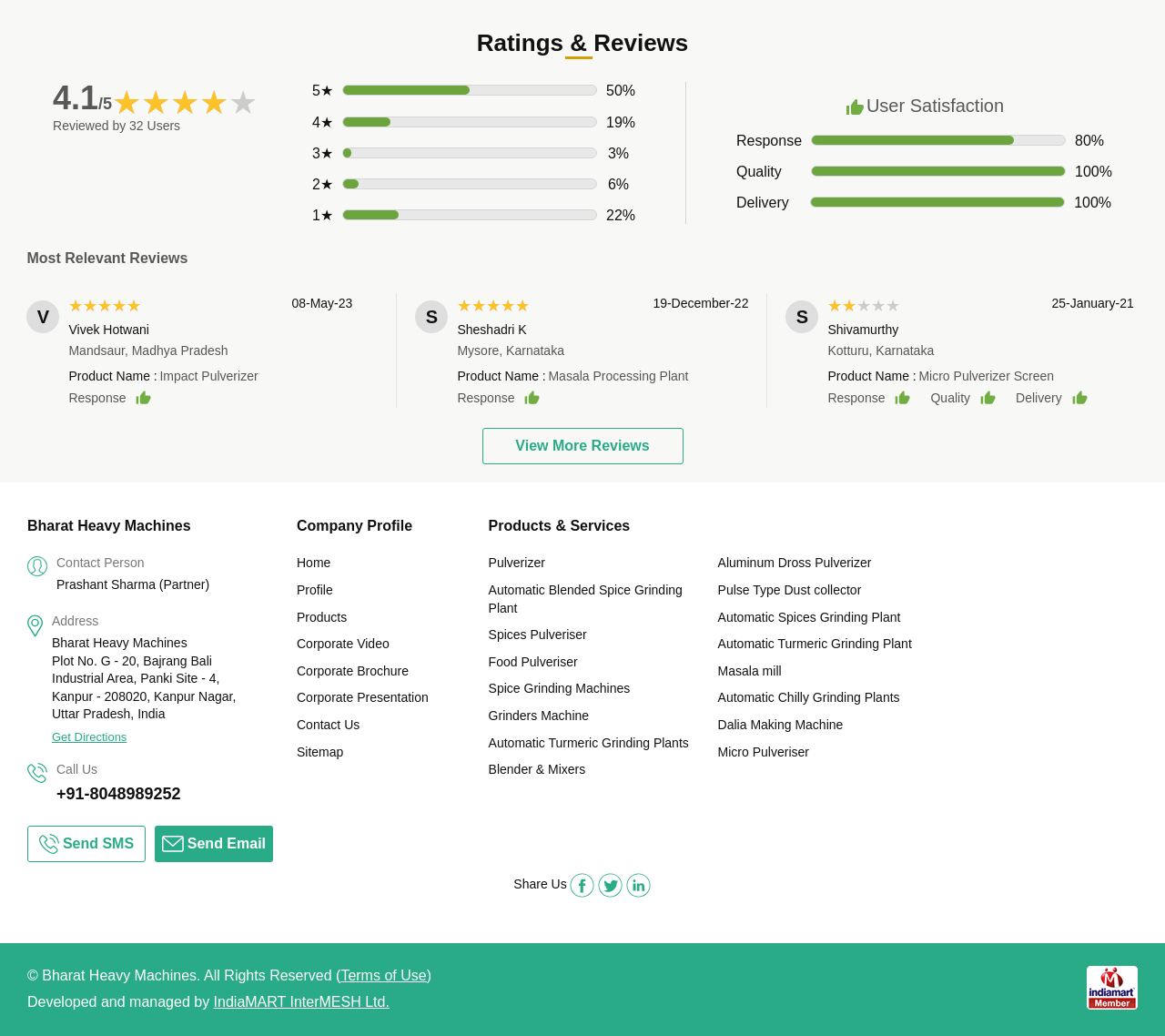Can you find the bounding box coordinates for the element to click on to achieve the instruction: "Get directions to the company"?

[0.045, 0.705, 0.109, 0.718]